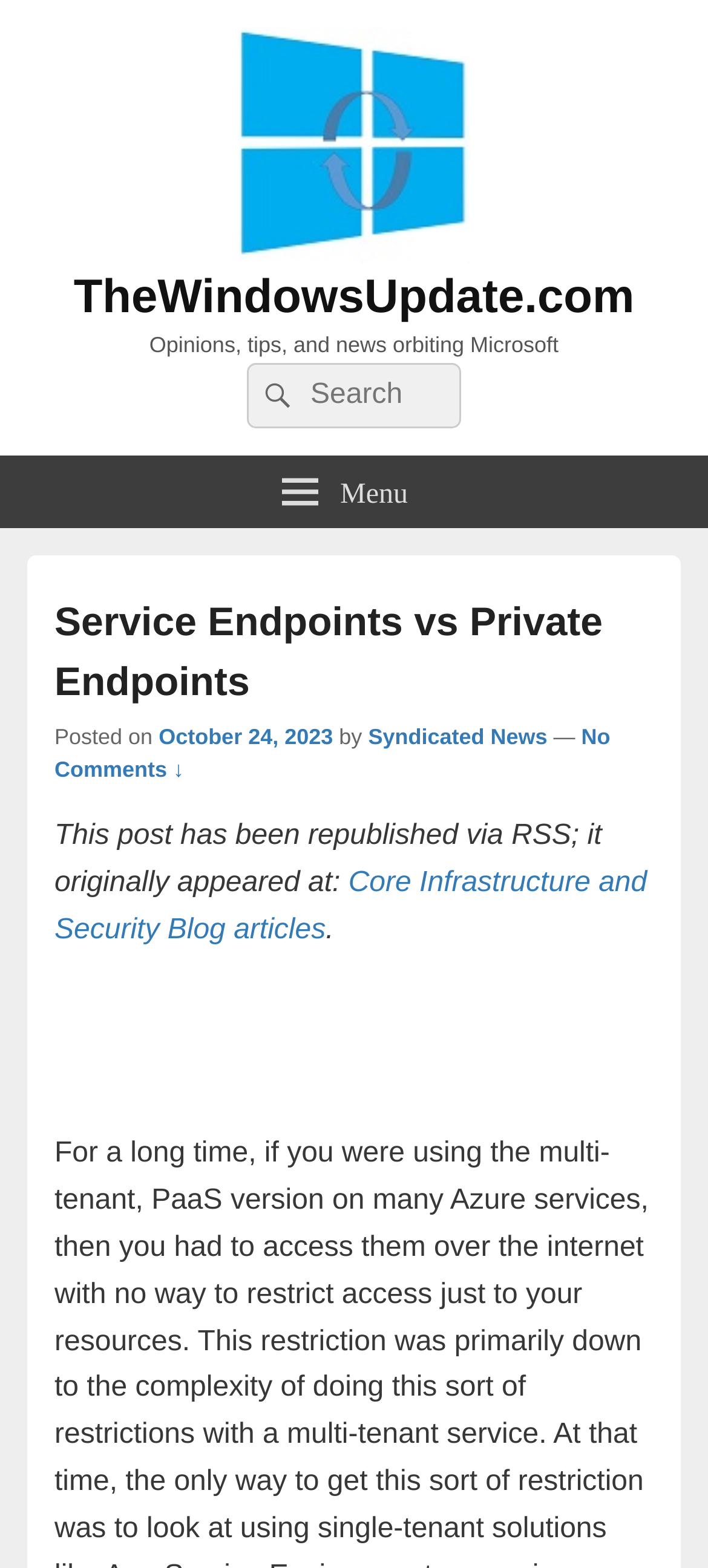Is the menu expanded?
Please provide a single word or phrase as your answer based on the screenshot.

No